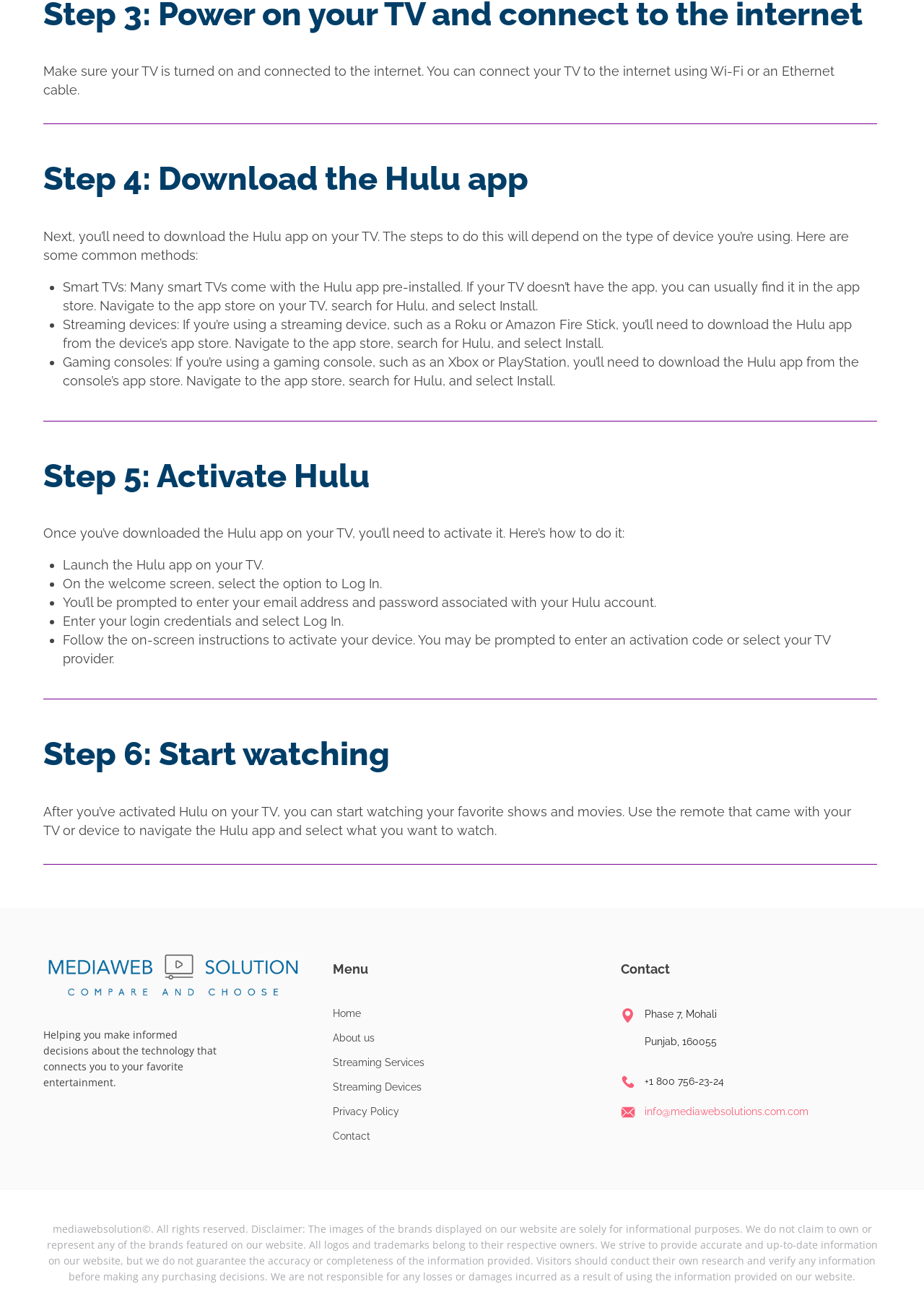Provide a single word or phrase to answer the given question: 
What is the contact phone number mentioned on the webpage?

+1 800 756-23-24